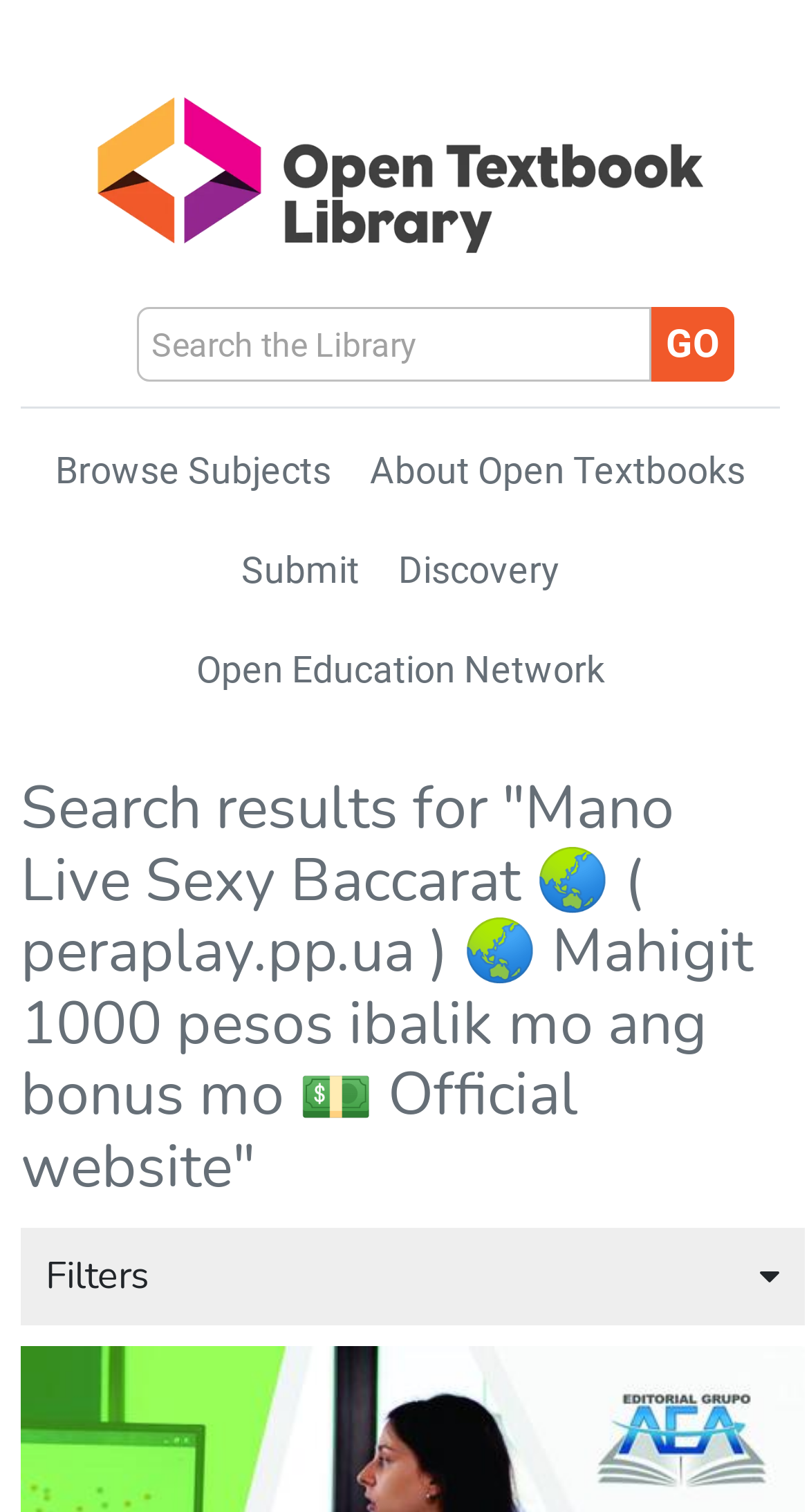Please find the bounding box coordinates for the clickable element needed to perform this instruction: "Submit".

[0.298, 0.364, 0.444, 0.391]